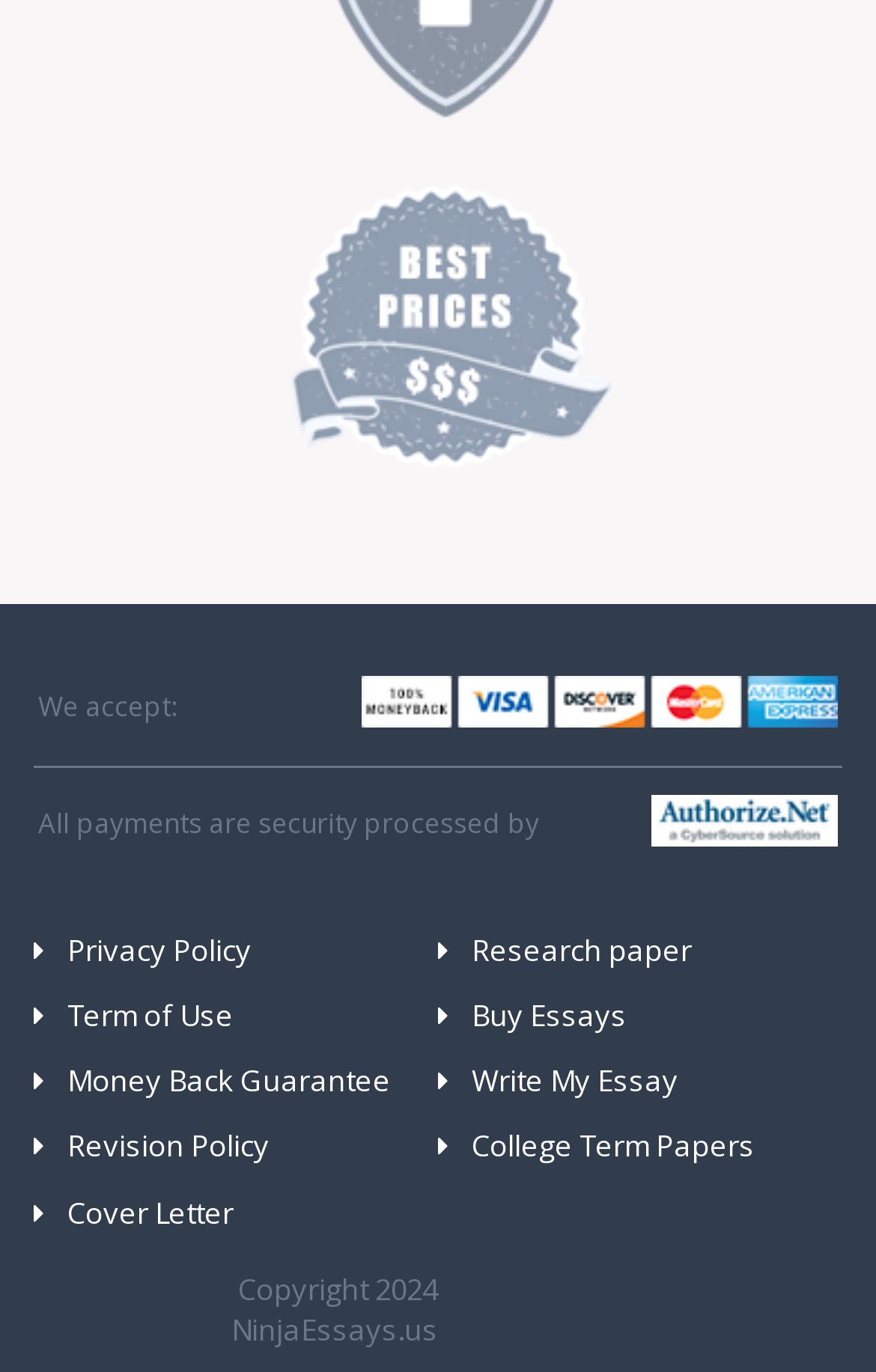Please answer the following question using a single word or phrase: 
What is the name of the company processing payments?

Authorize.Net